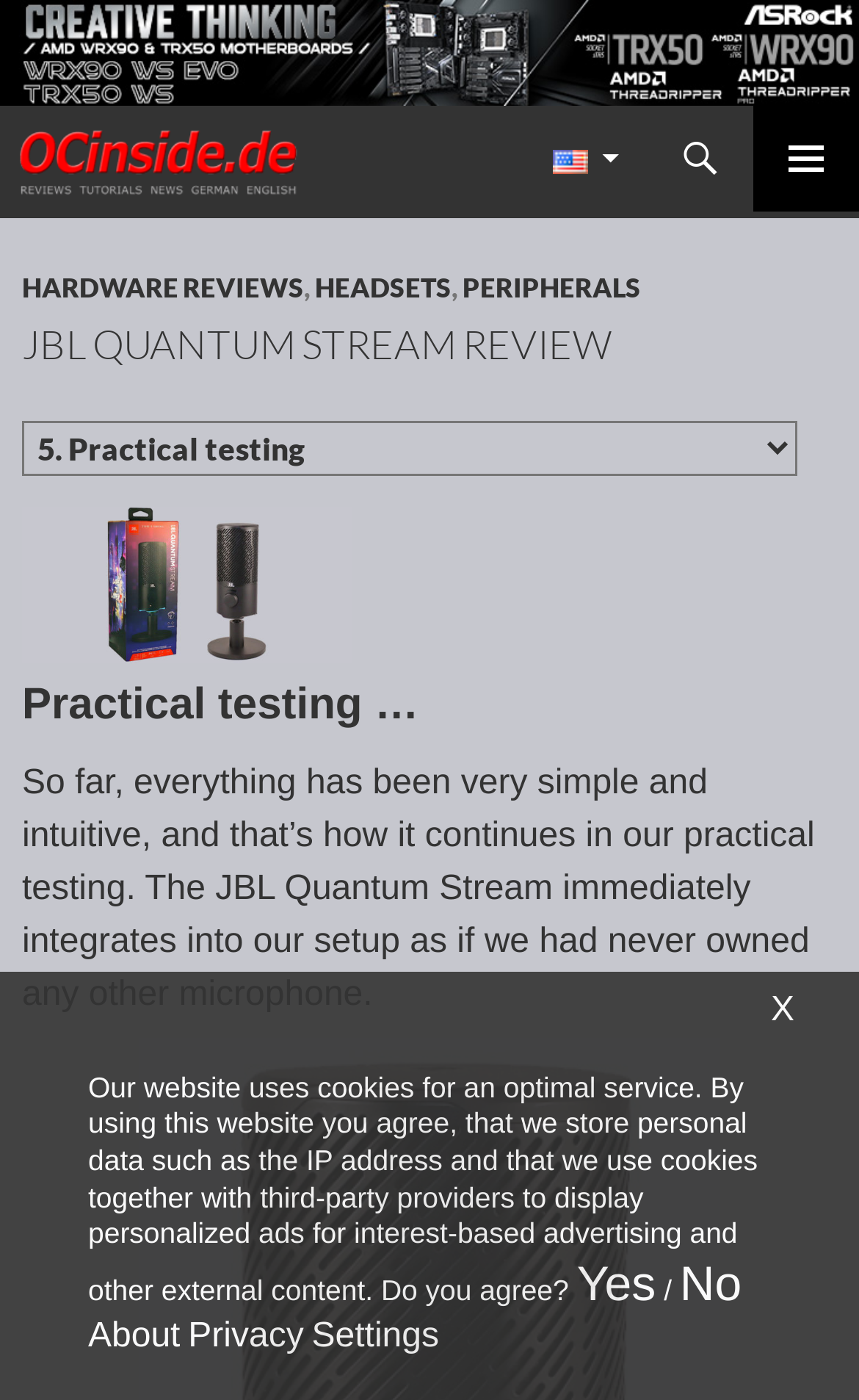What is the purpose of the button with the PRIMARY MENU icon?
Give a one-word or short phrase answer based on the image.

to expand the menu